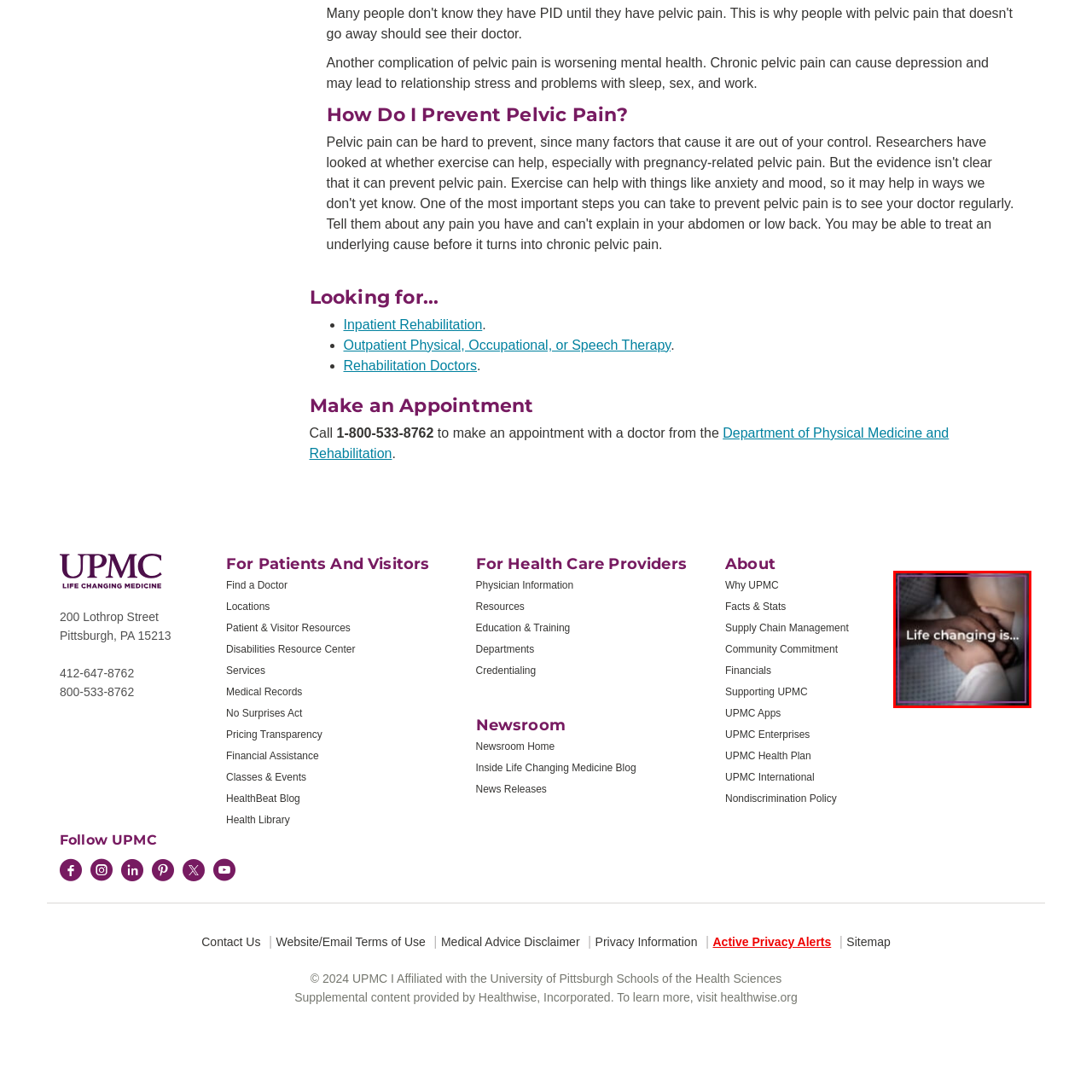Elaborate on the image contained within the red outline, providing as much detail as possible.

The image features an intimate moment where hands from different individuals are intertwined, symbolizing support and connection. The text overlay reads "Life changing is..." indicating a theme of transformation and the impact of shared experiences. This visual encapsulates the warmth and compassion often found in healthcare settings, reflecting the importance of human connection in the journey toward healing and wellness. The overall composition, with its soft focus and centered hands, emphasizes the emotional and supportive aspect of life-changing moments.